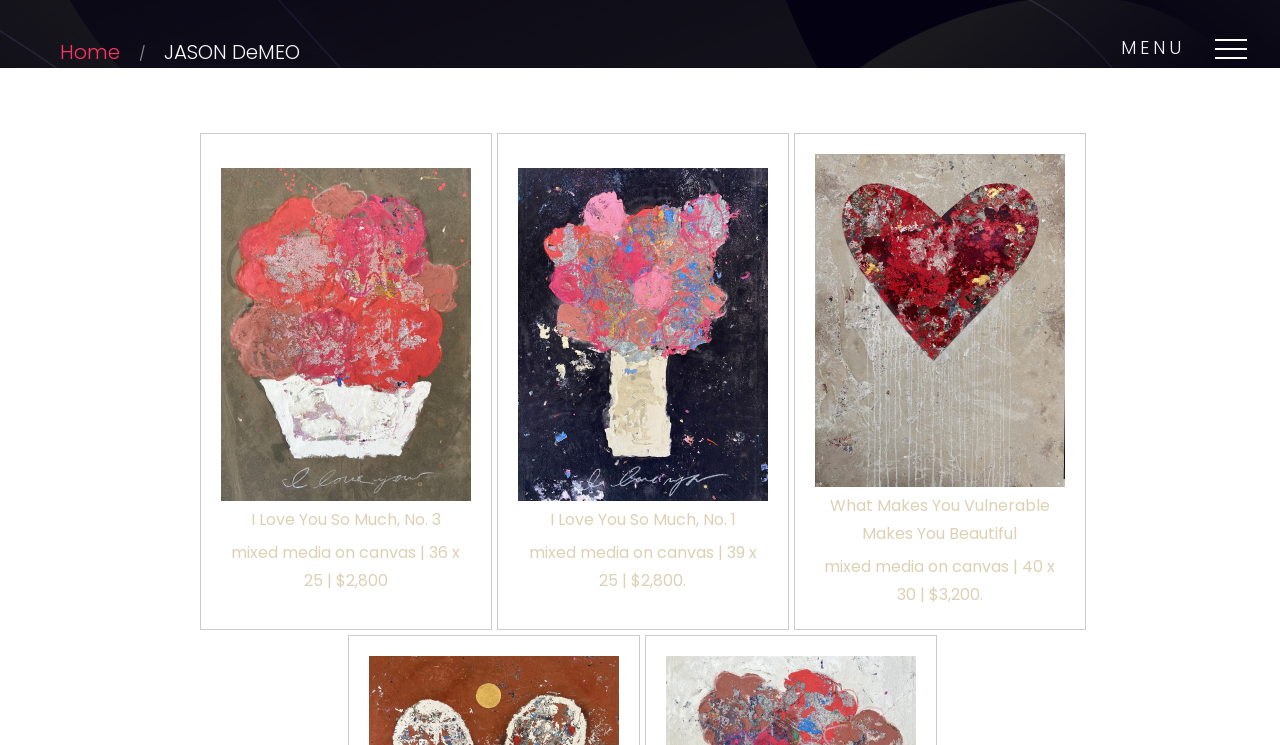How many artworks are displayed on this page?
Using the image as a reference, answer the question with a short word or phrase.

3